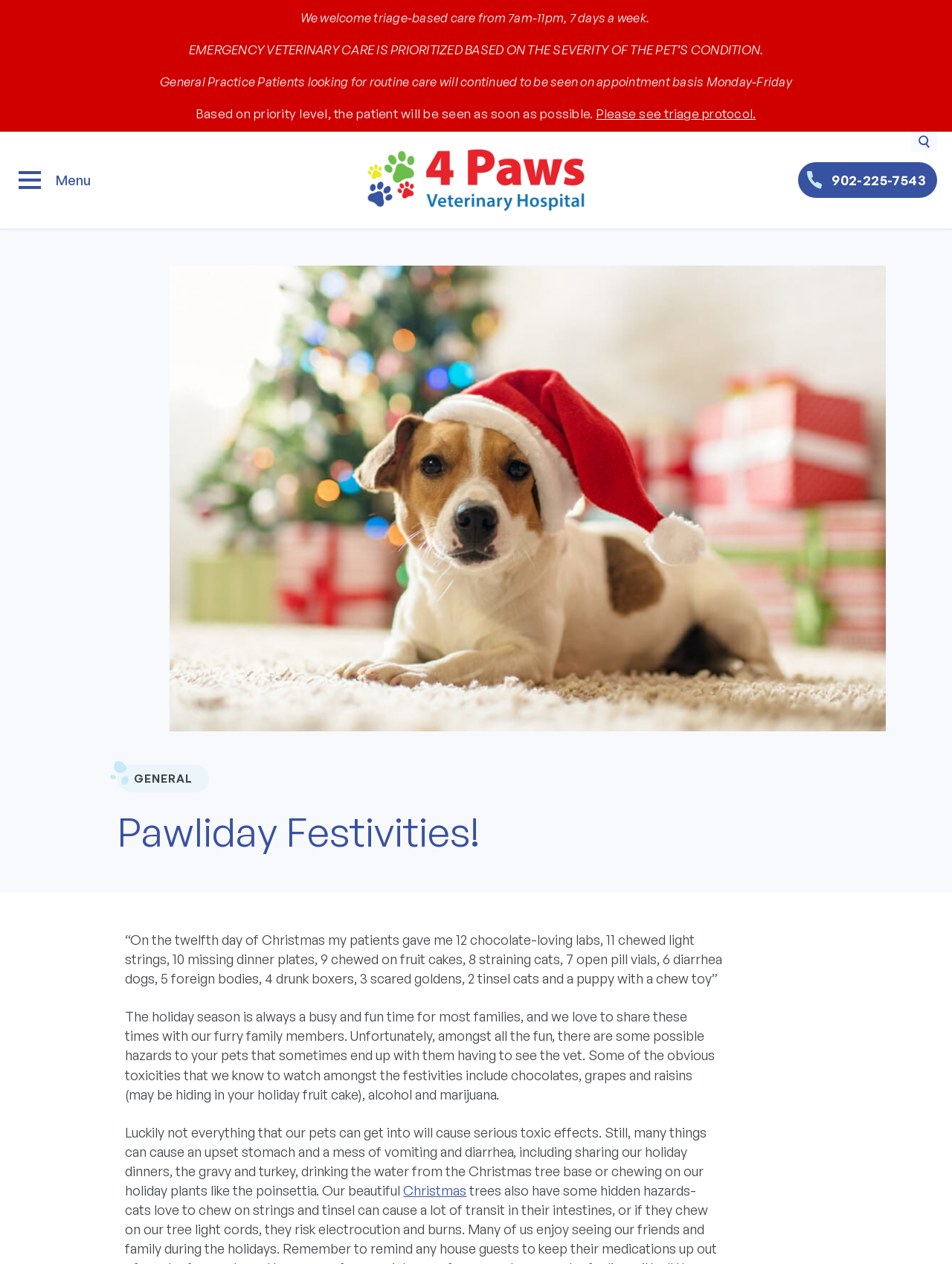What is the contact information provided?
Look at the image and provide a detailed response to the question.

The webpage provides a phone number, '902-225-7543', as part of the contact information, which can be used to reach out to the hospital.